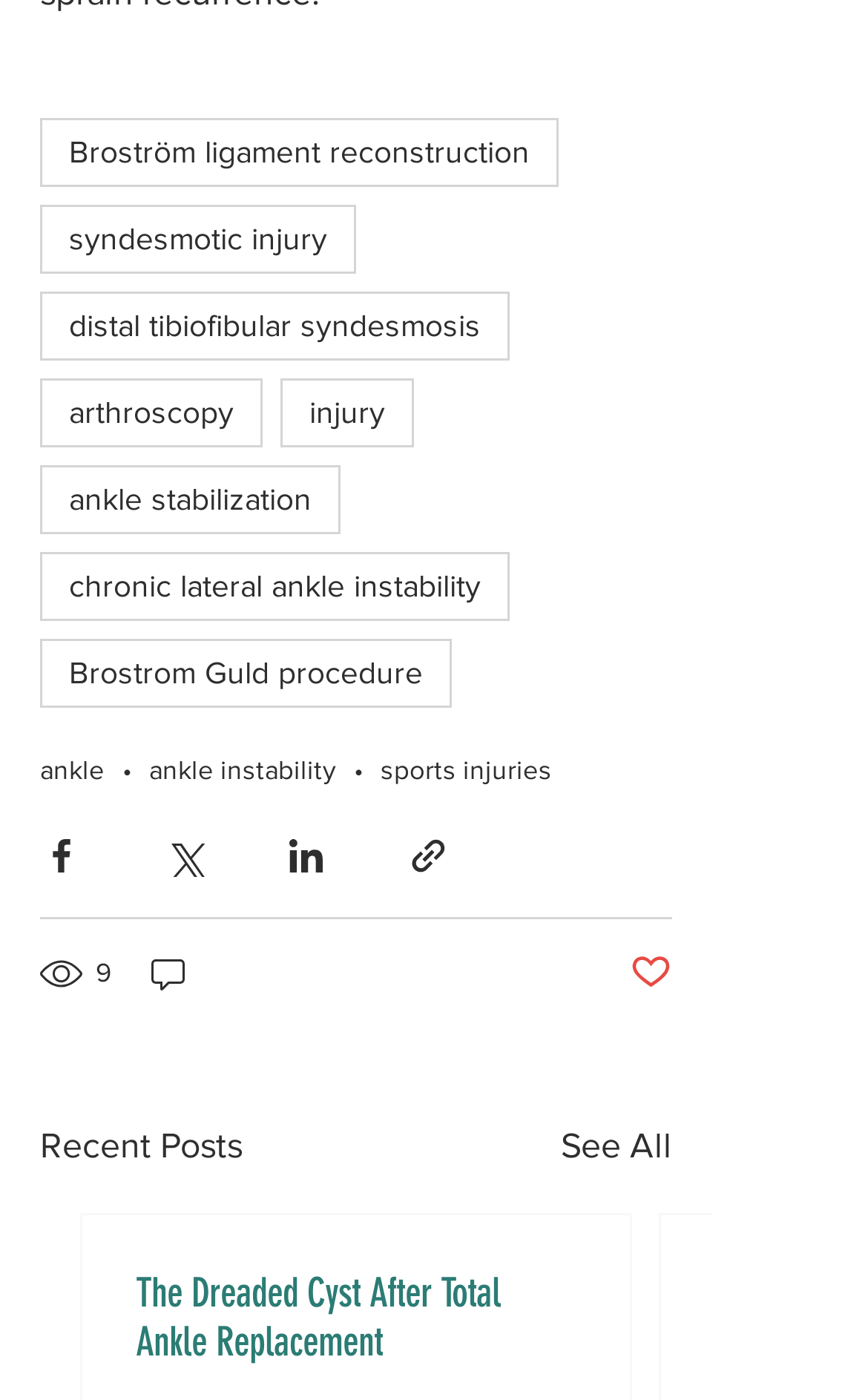Select the bounding box coordinates of the element I need to click to carry out the following instruction: "Click on the 'ankle' link".

[0.046, 0.539, 0.121, 0.561]